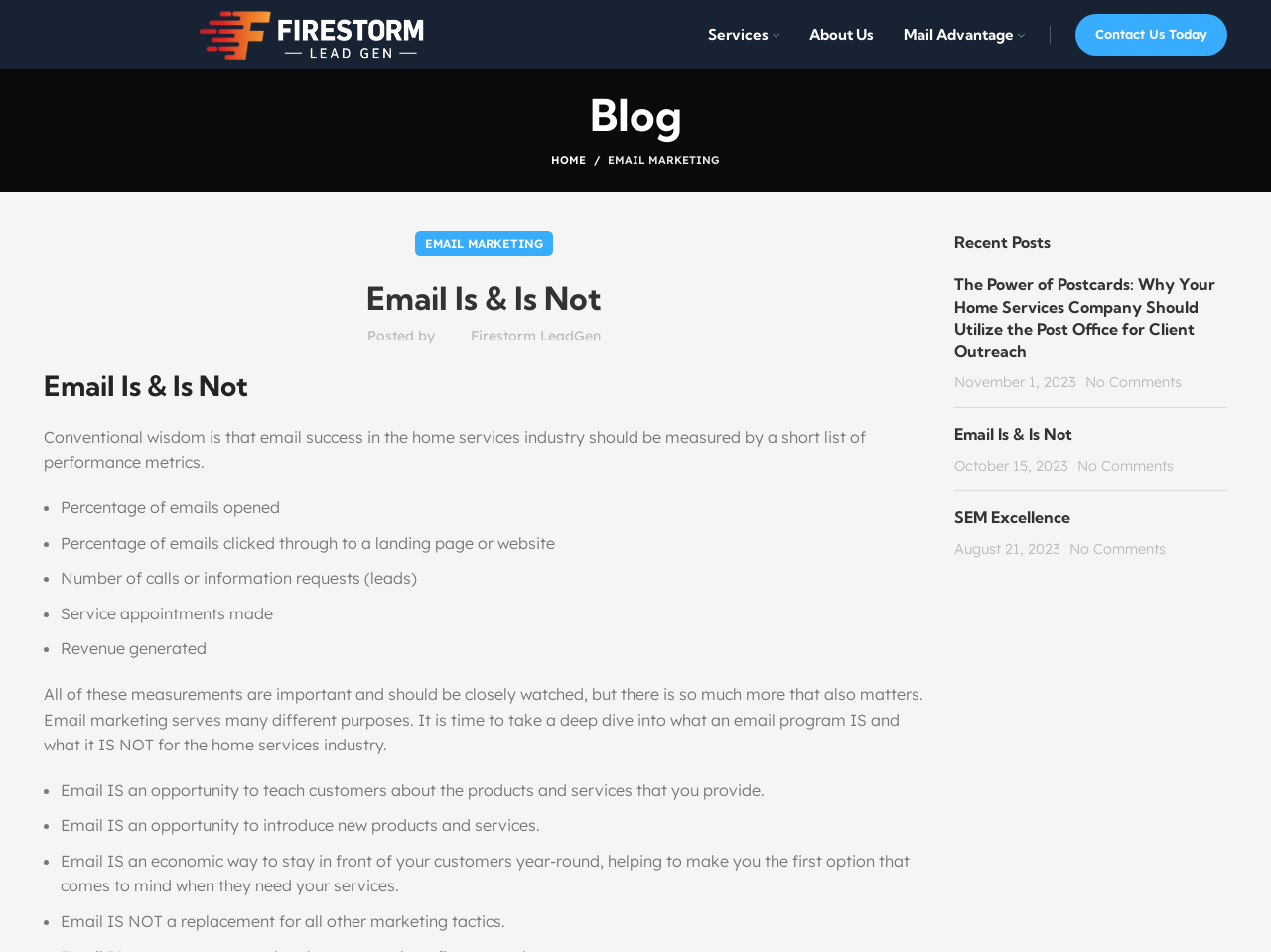What is the title of the recent post?
Answer the question with as much detail as possible.

The title of the recent post can be found in the 'Recent Posts' section, where it says 'The Power of Postcards: Why Your Home Services Company Should Utilize the Post Office for Client Outreach'.